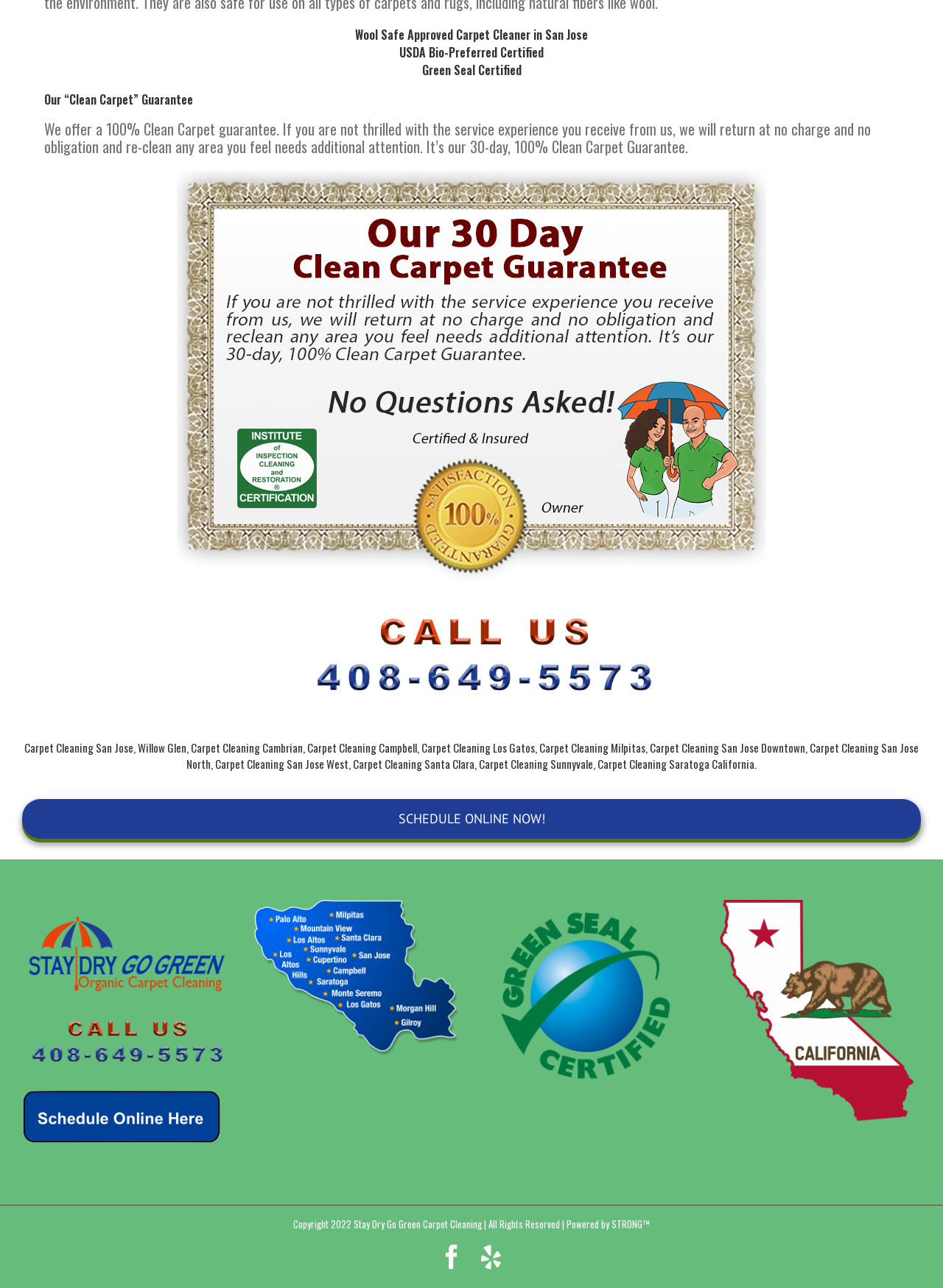What is the company's guarantee?
Answer the question in a detailed and comprehensive manner.

The company offers a 100% Clean Carpet guarantee, which means if the customer is not satisfied with the service, the company will return and re-clean the area at no charge and no obligation within 30 days.